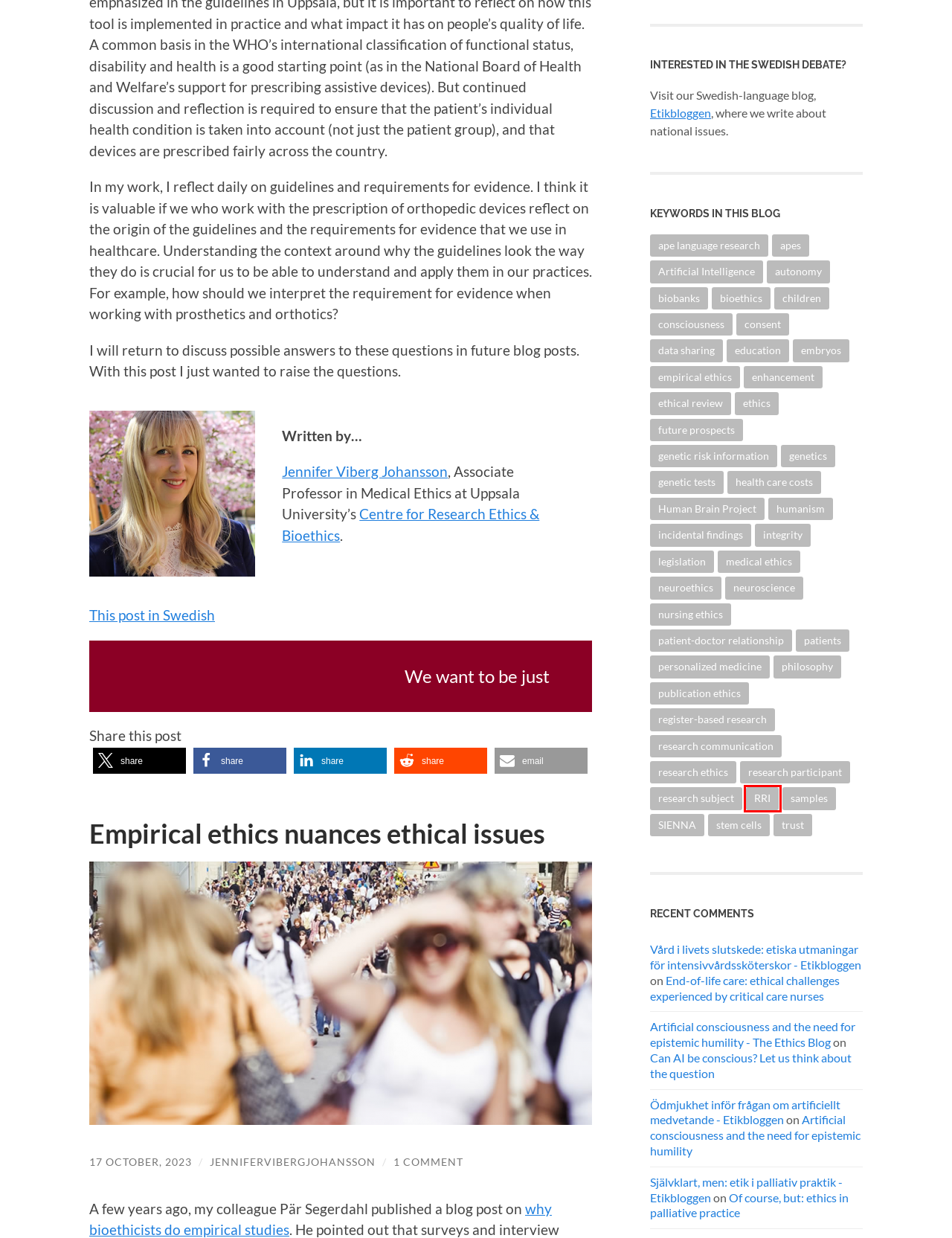Examine the screenshot of a webpage with a red bounding box around a UI element. Your task is to identify the webpage description that best corresponds to the new webpage after clicking the specified element. The given options are:
A. philosophy Archives - The Ethics Blog
B. research ethics Archives - The Ethics Blog
C. ape language research Archives - The Ethics Blog
D. patient-doctor relationship Archives - The Ethics Blog
E. consciousness Archives - The Ethics Blog
F. Empirical ethics nuances ethical issues - The Ethics Blog
G. RRI Archives - The Ethics Blog
H. neuroethics Archives - The Ethics Blog

G